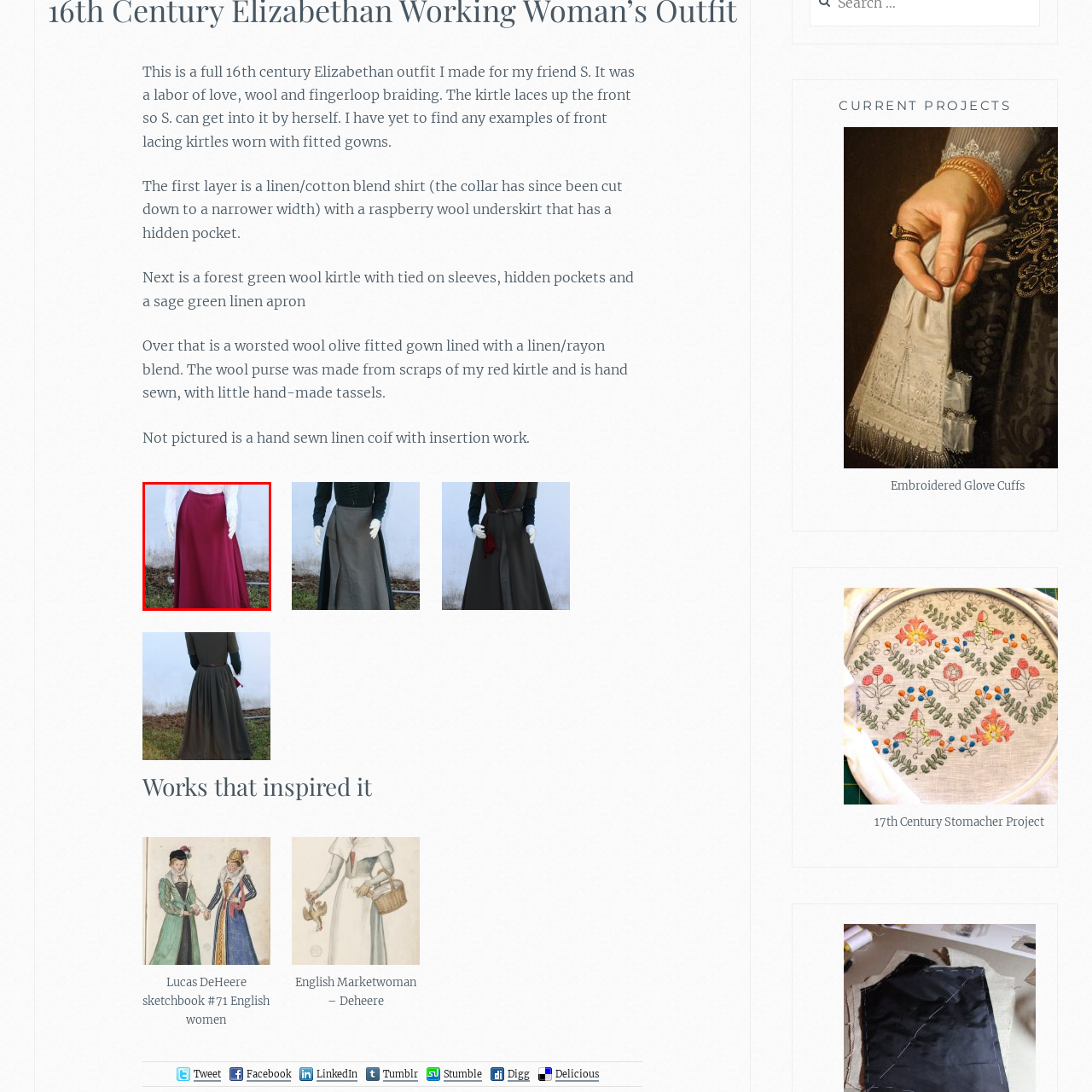What is the color of the underskirt?
Focus on the red bounded area in the image and respond to the question with a concise word or phrase.

Raspberry